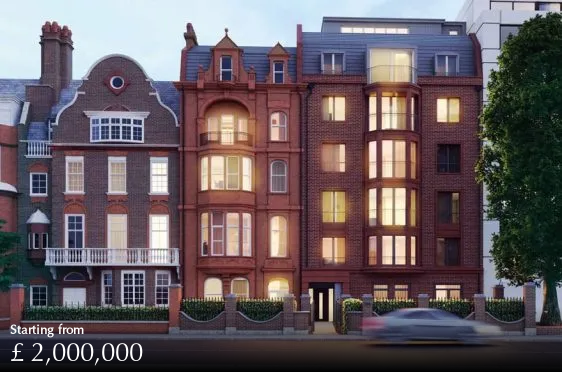What is the style of the building's façade?
We need a detailed and meticulous answer to the question.

The style of the building's façade can be identified by analyzing the caption, which describes the façade as boasting a blend of traditional and contemporary styles.